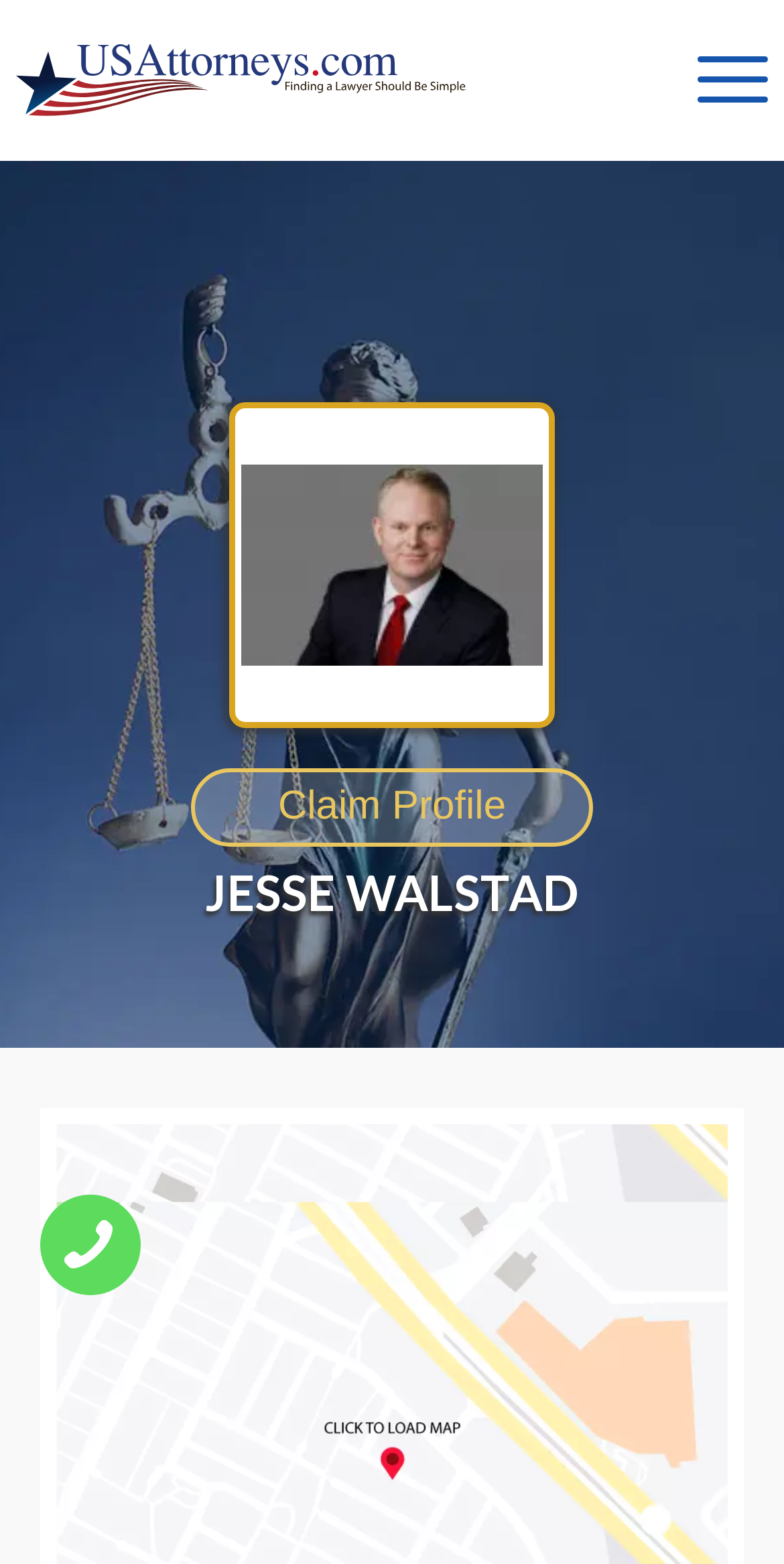Please give a succinct answer to the question in one word or phrase:
Is Jesse Walstad's name prominently displayed on the webpage?

Yes